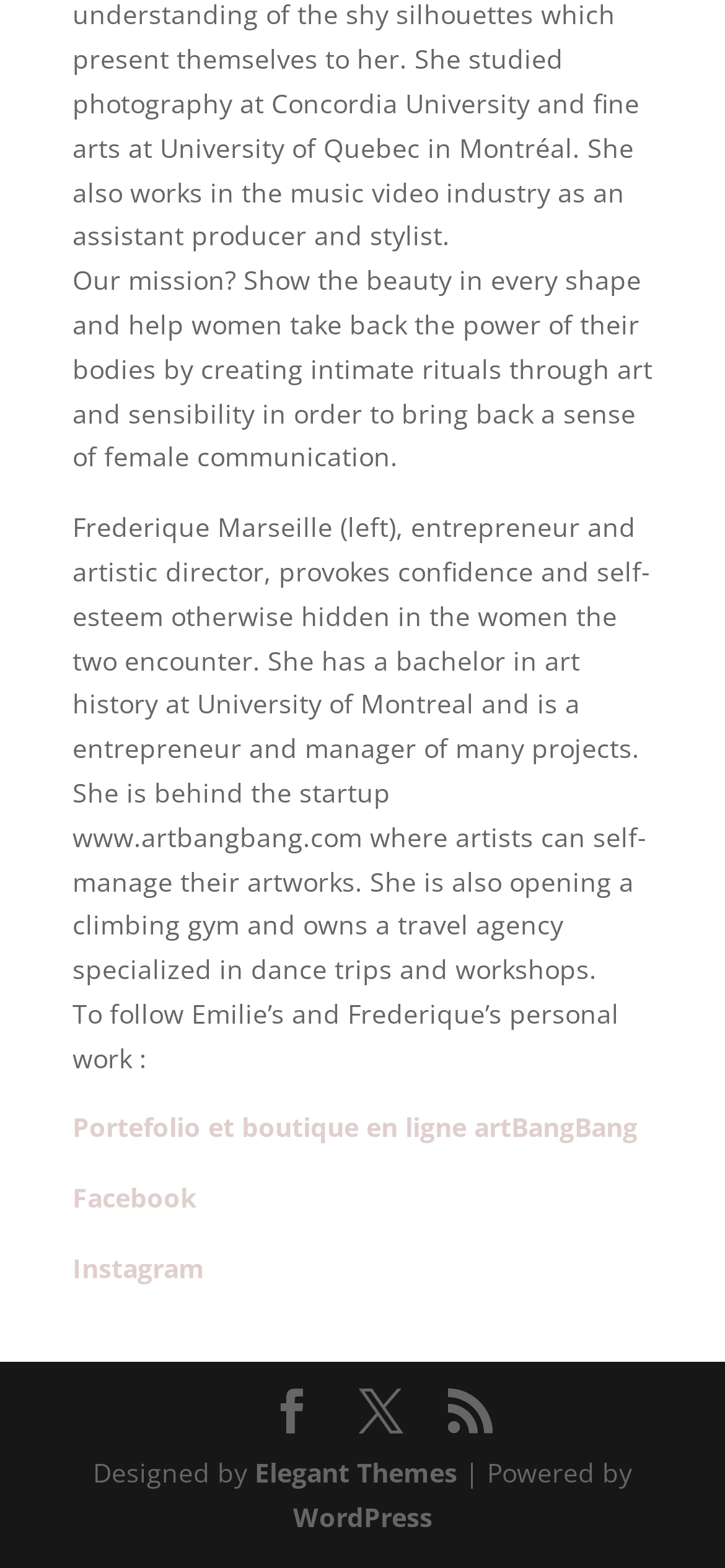What is the mission of the website?
Please describe in detail the information shown in the image to answer the question.

The mission of the website is described in the first StaticText element, which states that the mission is to 'show the beauty in every shape and help women take back the power of their bodies by creating intimate rituals through art and sensibility in order to bring back a sense of female communication'.